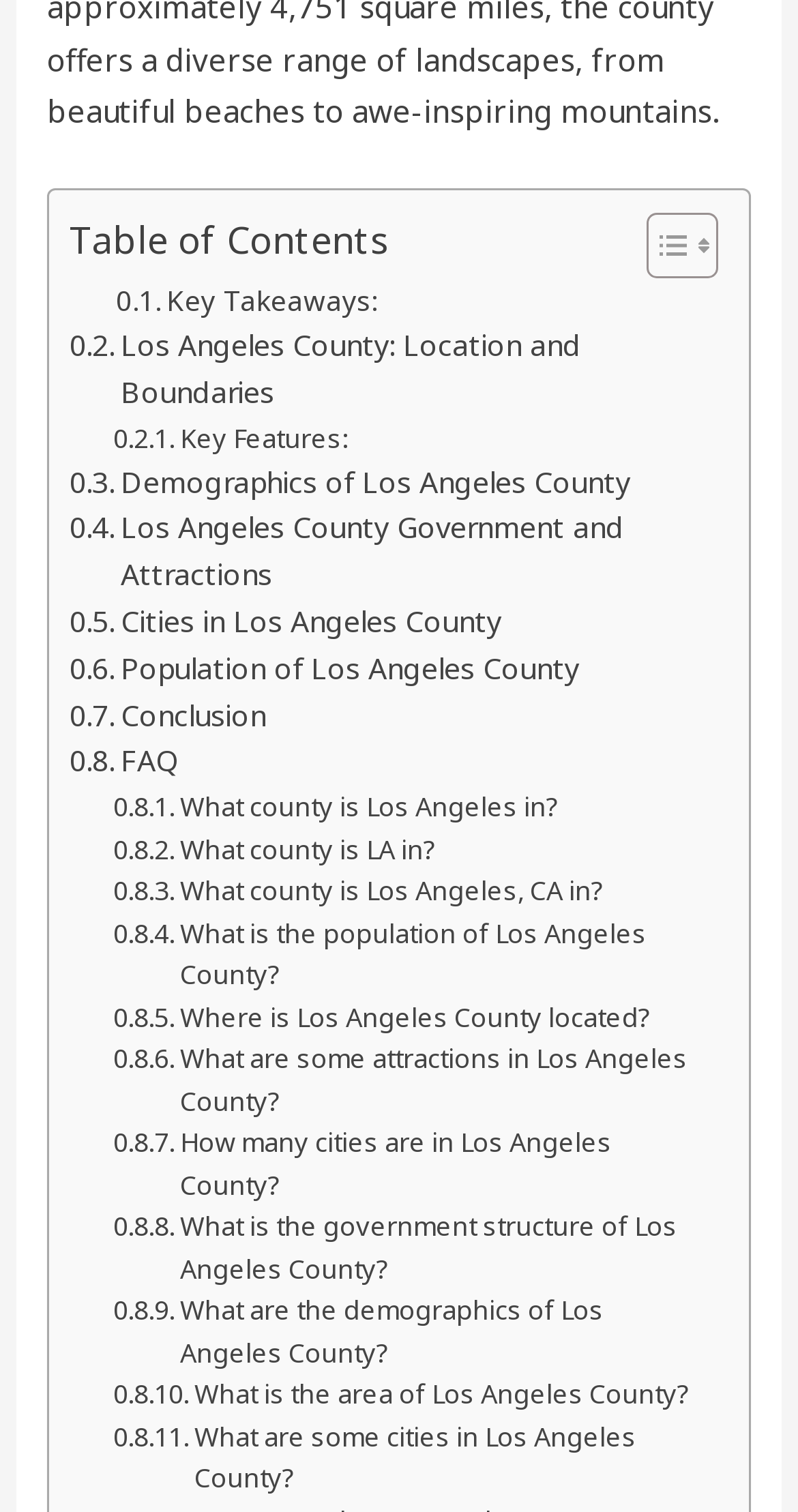Provide the bounding box coordinates of the HTML element this sentence describes: "Cities in Los Angeles County". The bounding box coordinates consist of four float numbers between 0 and 1, i.e., [left, top, right, bottom].

[0.087, 0.396, 0.628, 0.427]